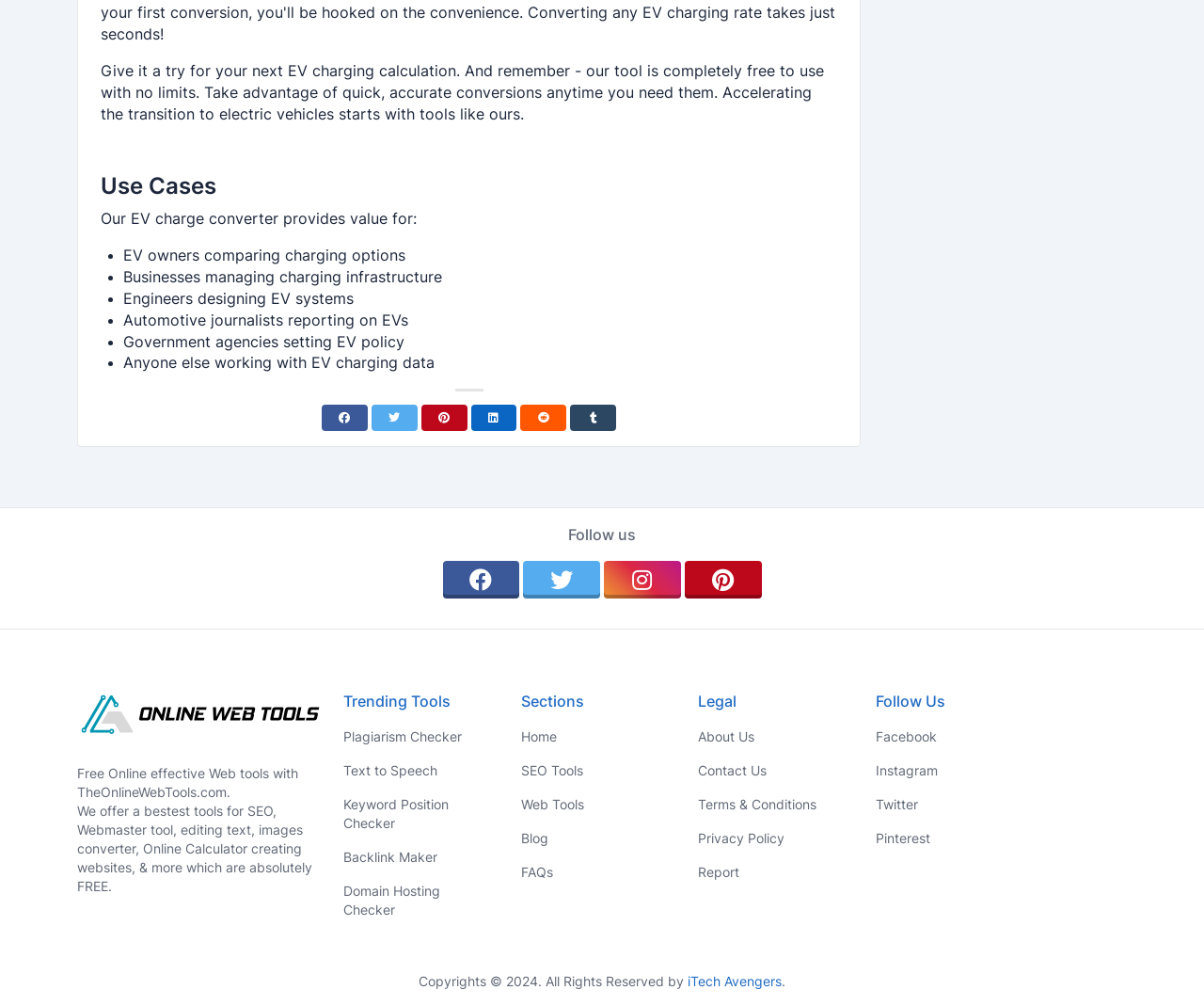What type of tools are offered in the 'Trending Tools' section?
Using the image as a reference, give a one-word or short phrase answer.

SEO and web tools